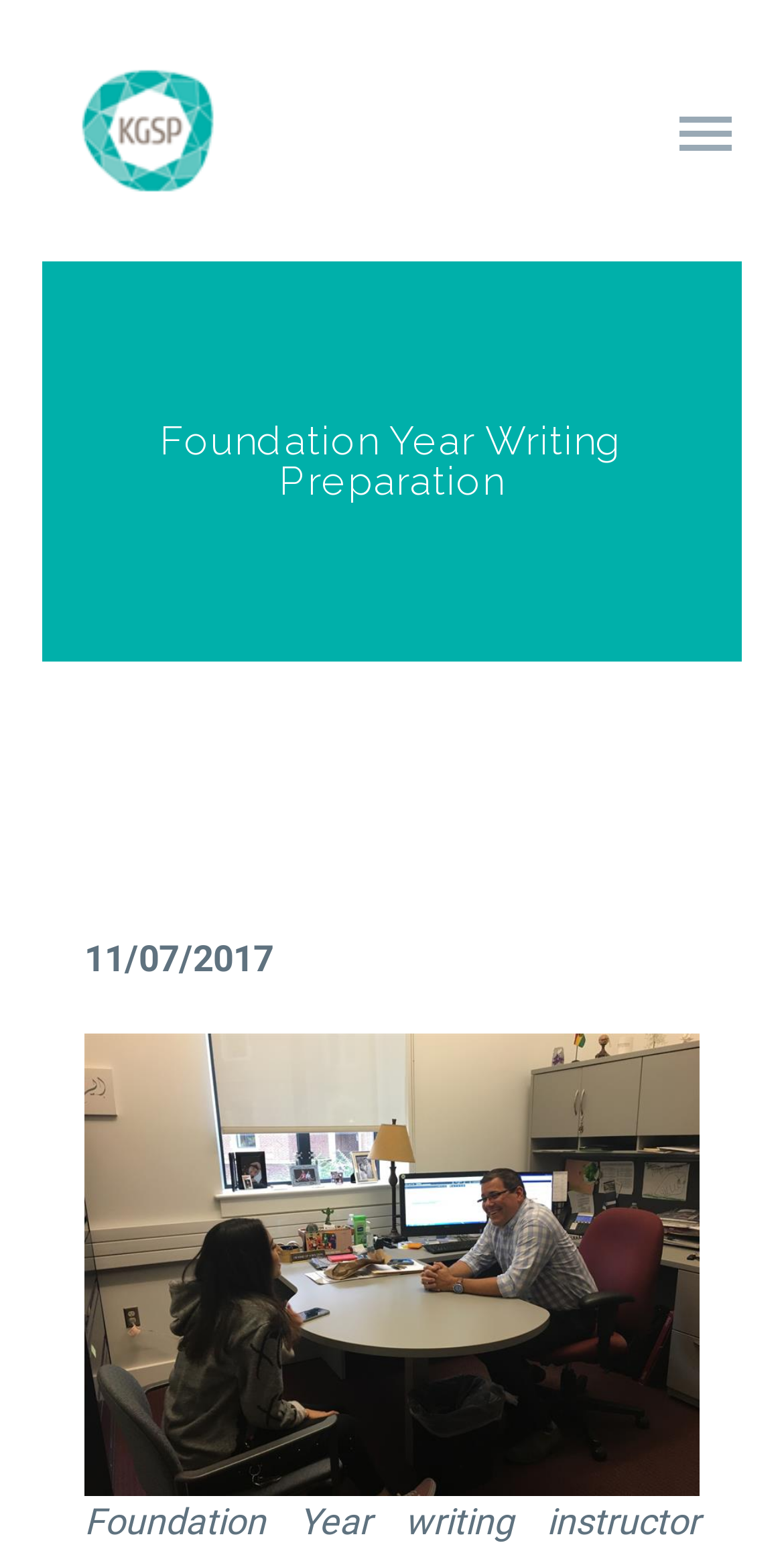What is the date mentioned on the webpage?
Using the visual information, answer the question in a single word or phrase.

11/07/2017